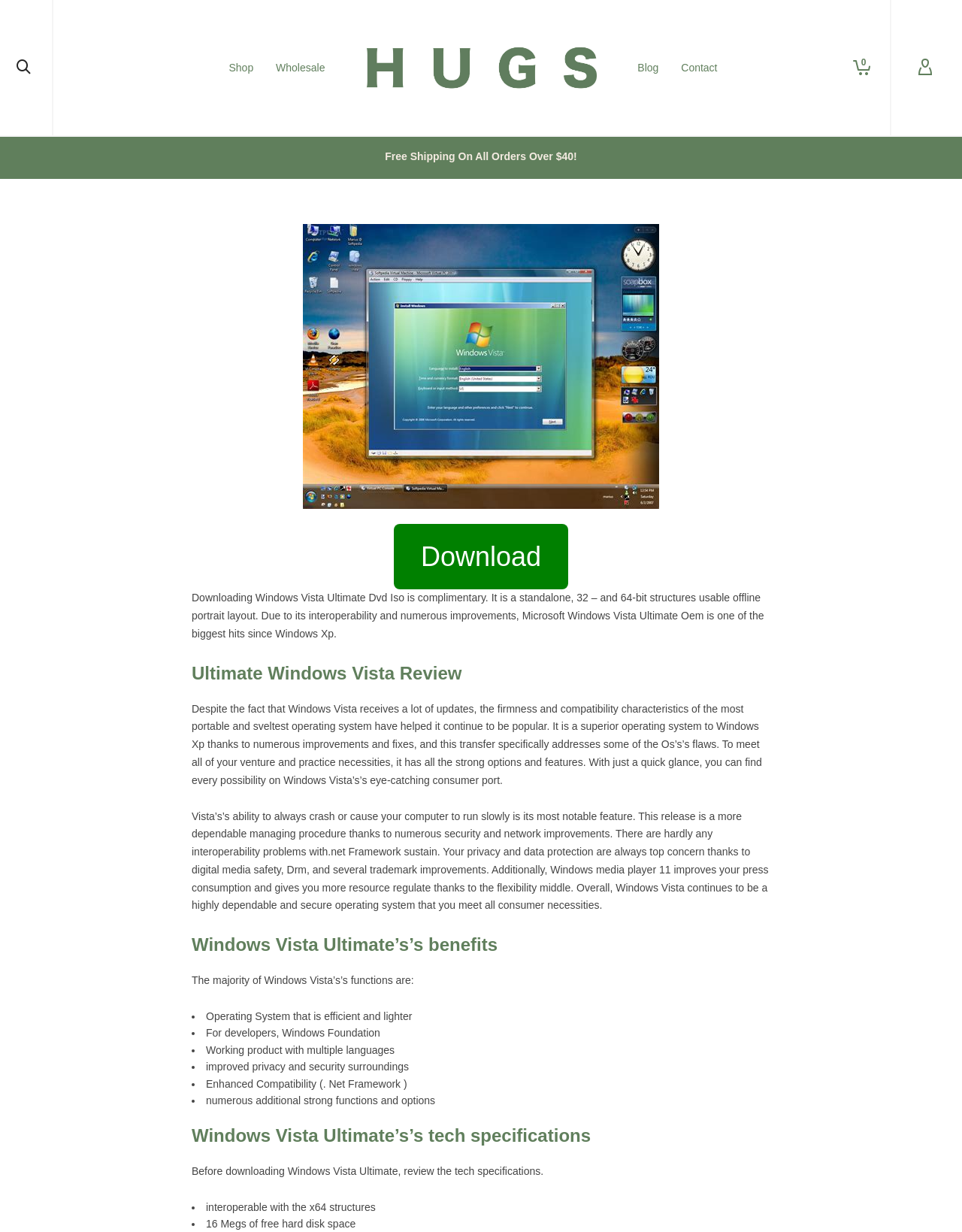Identify the bounding box coordinates of the part that should be clicked to carry out this instruction: "Visit the 'Shop' page".

[0.226, 0.0, 0.275, 0.11]